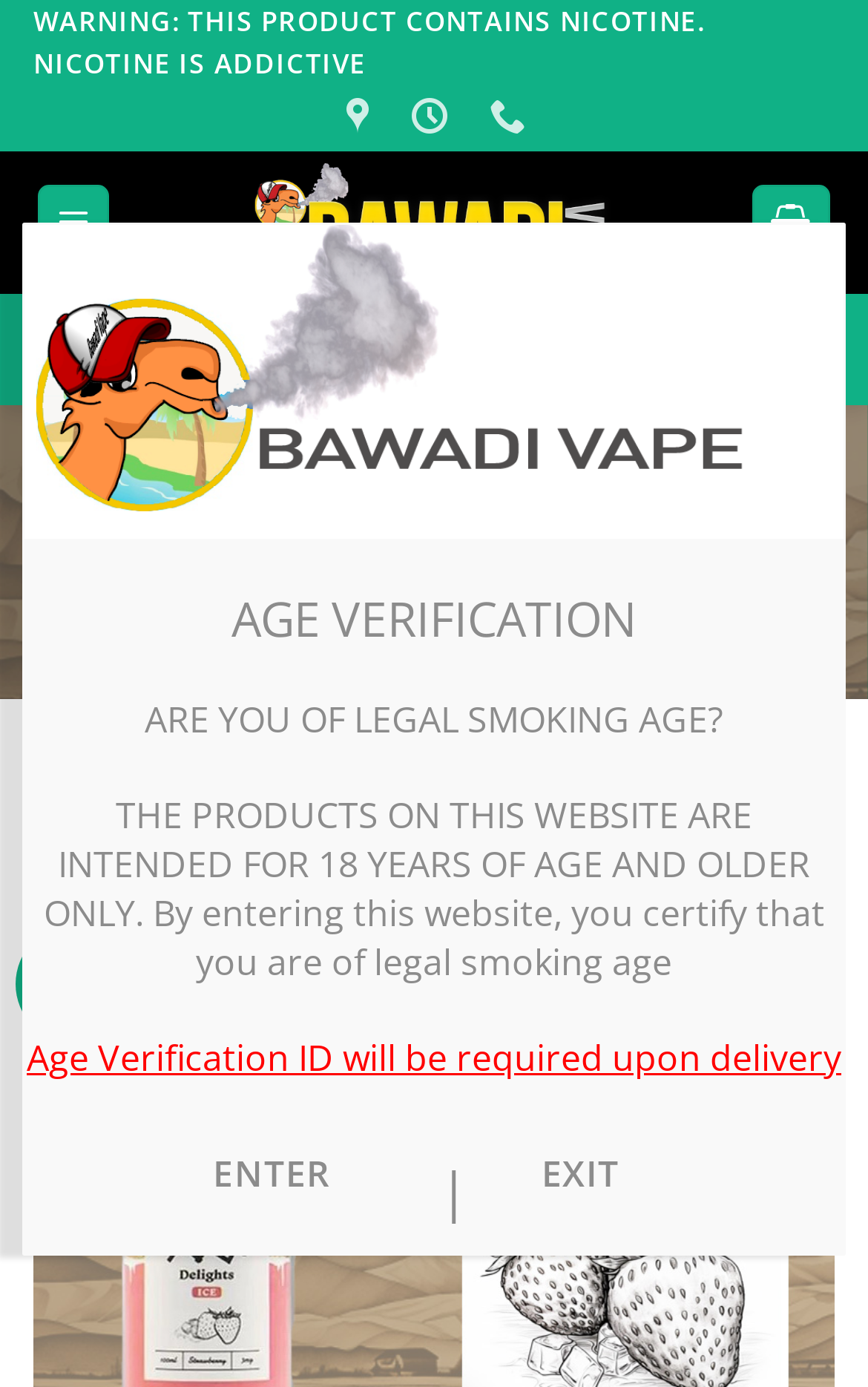Identify the bounding box coordinates of the clickable region required to complete the instruction: "Enter the website". The coordinates should be given as four float numbers within the range of 0 and 1, i.e., [left, top, right, bottom].

[0.192, 0.814, 0.434, 0.878]